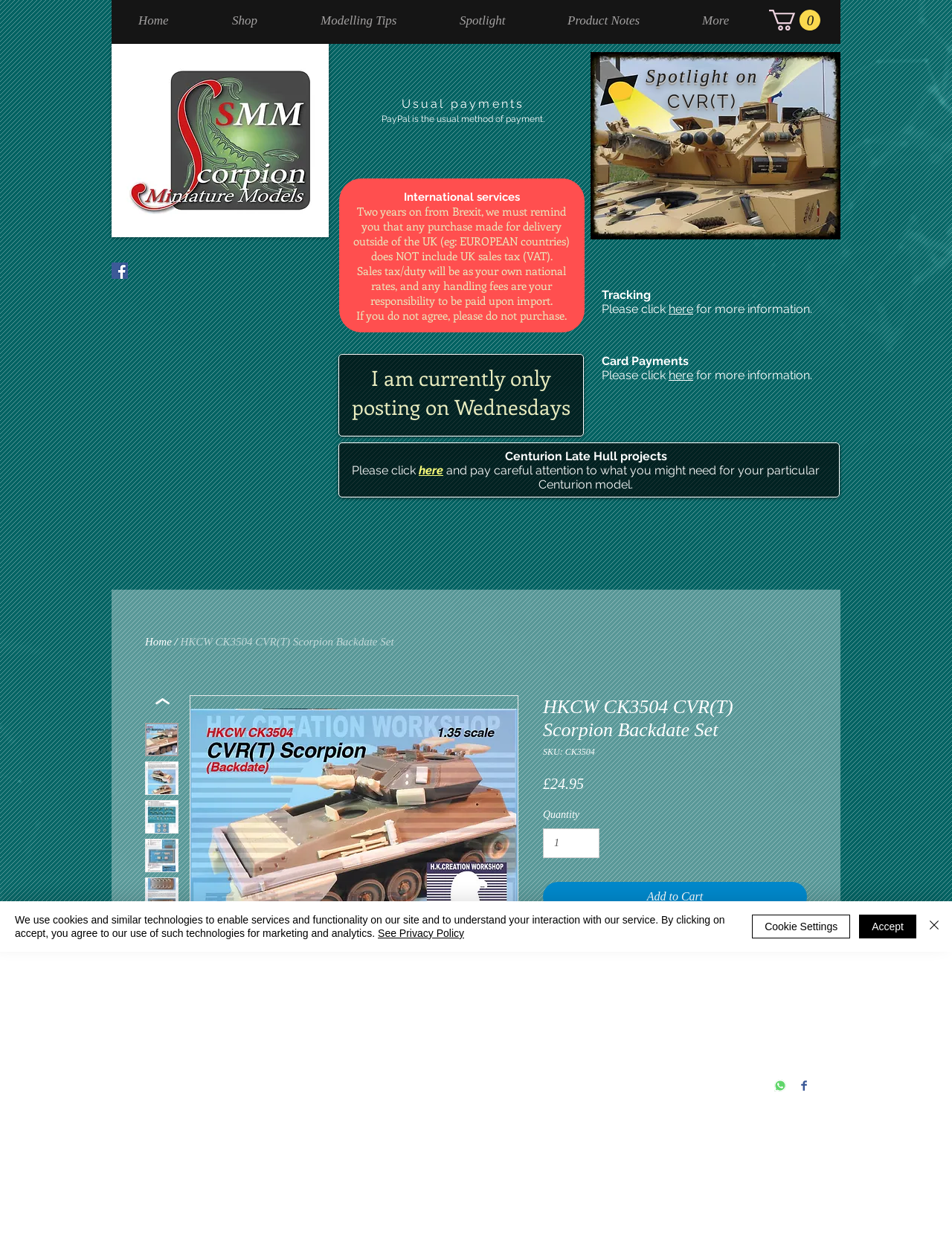Provide a one-word or short-phrase response to the question:
What is the product name?

HKCW CK3504 CVR(T) Scorpion Backdate Set